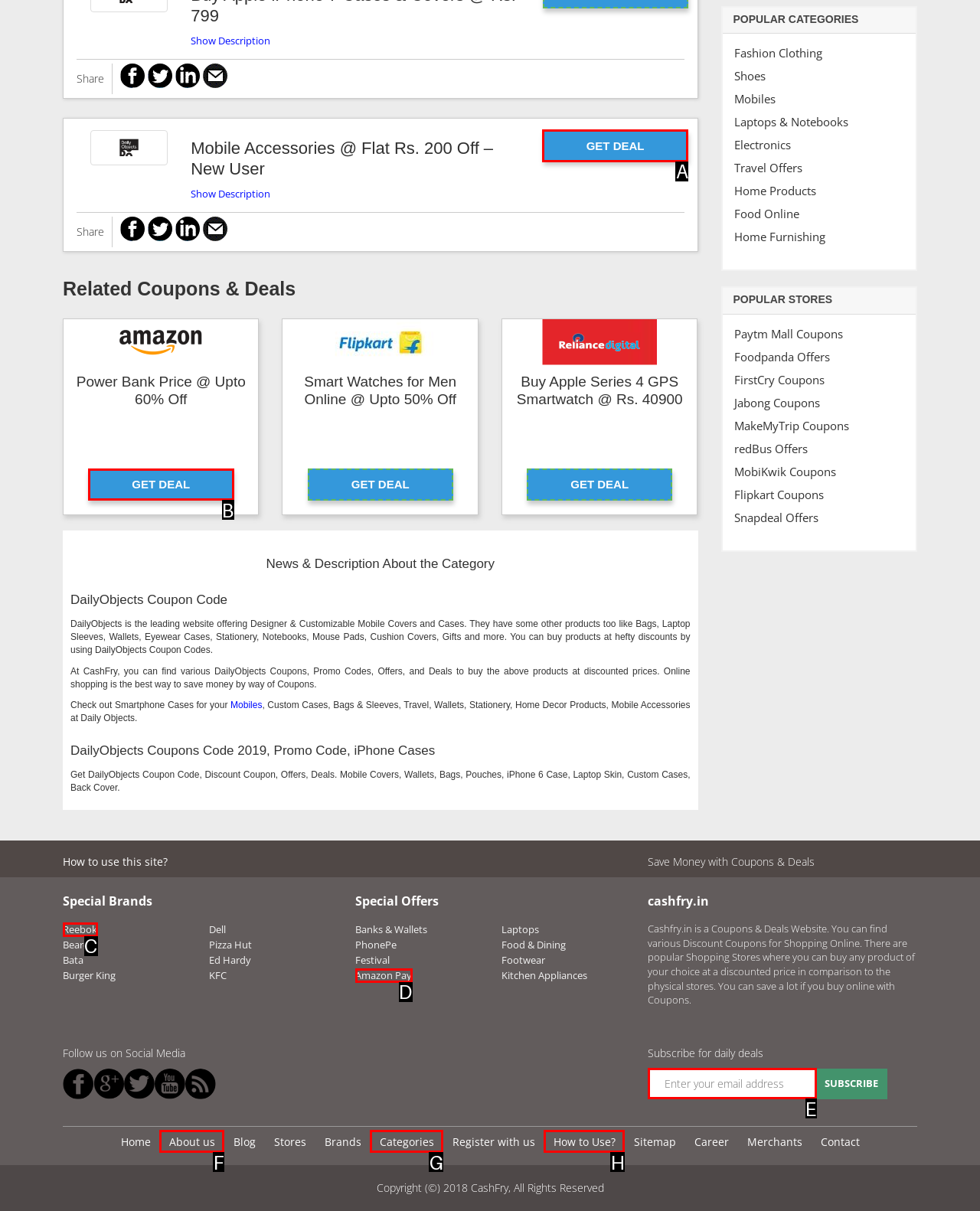Match the description: name="email" placeholder="Enter your email address" to the correct HTML element. Provide the letter of your choice from the given options.

E